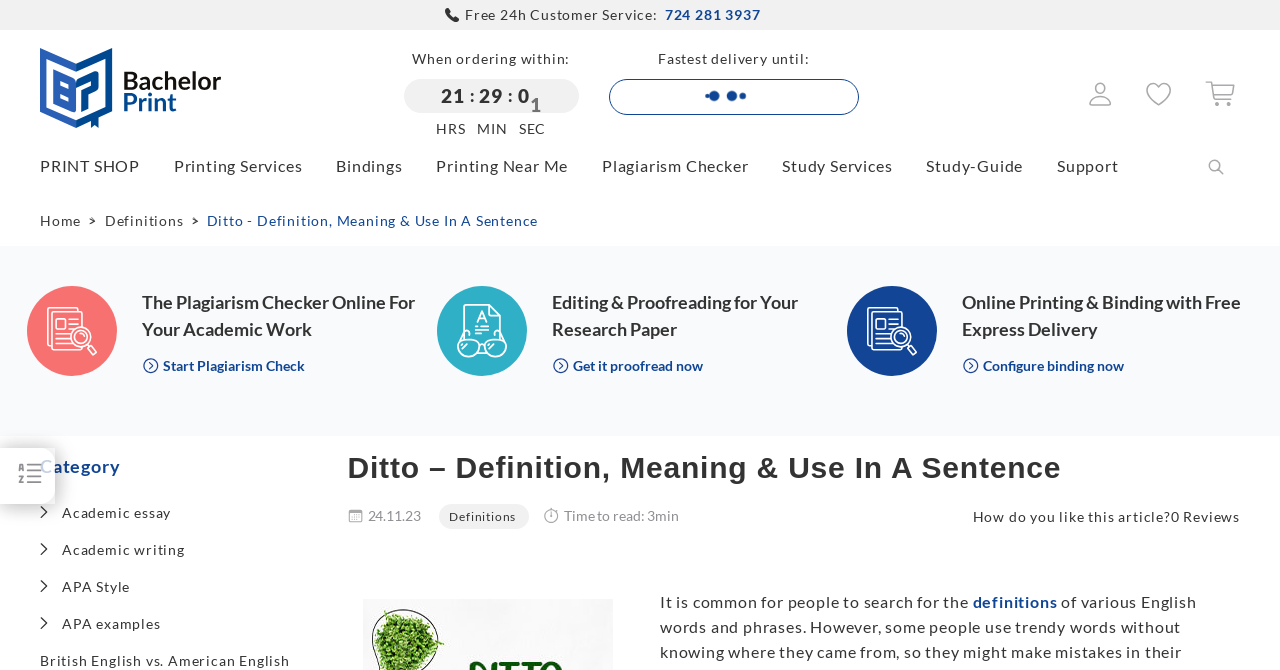Determine the bounding box coordinates of the region to click in order to accomplish the following instruction: "Click on the 'Popular News' heading". Provide the coordinates as four float numbers between 0 and 1, specifically [left, top, right, bottom].

None